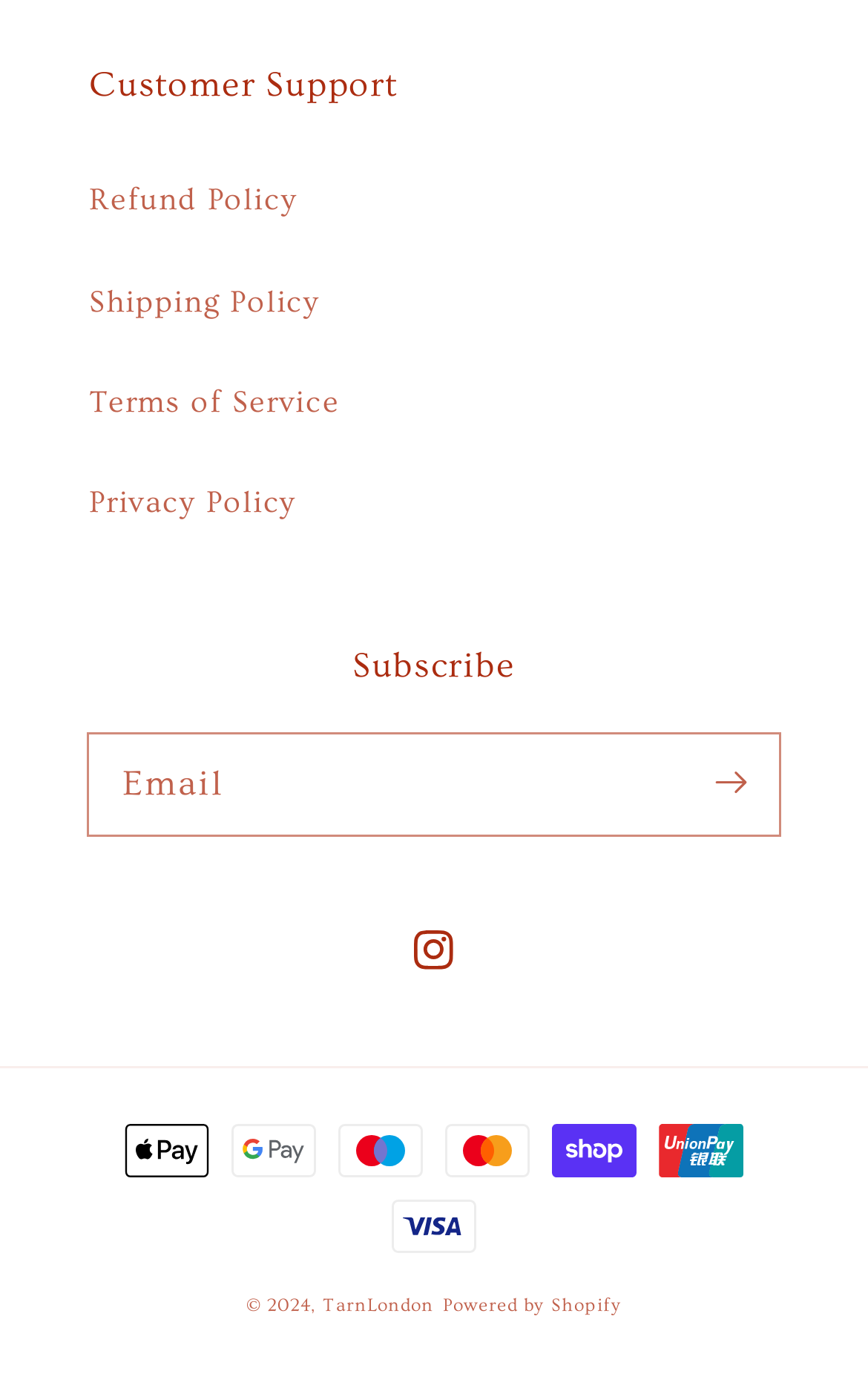Could you please study the image and provide a detailed answer to the question:
What is the copyright year?

The StaticText element at the bottom of the webpage displays the copyright symbol followed by the year '2024', indicating that the website's content is copyrighted in 2024.